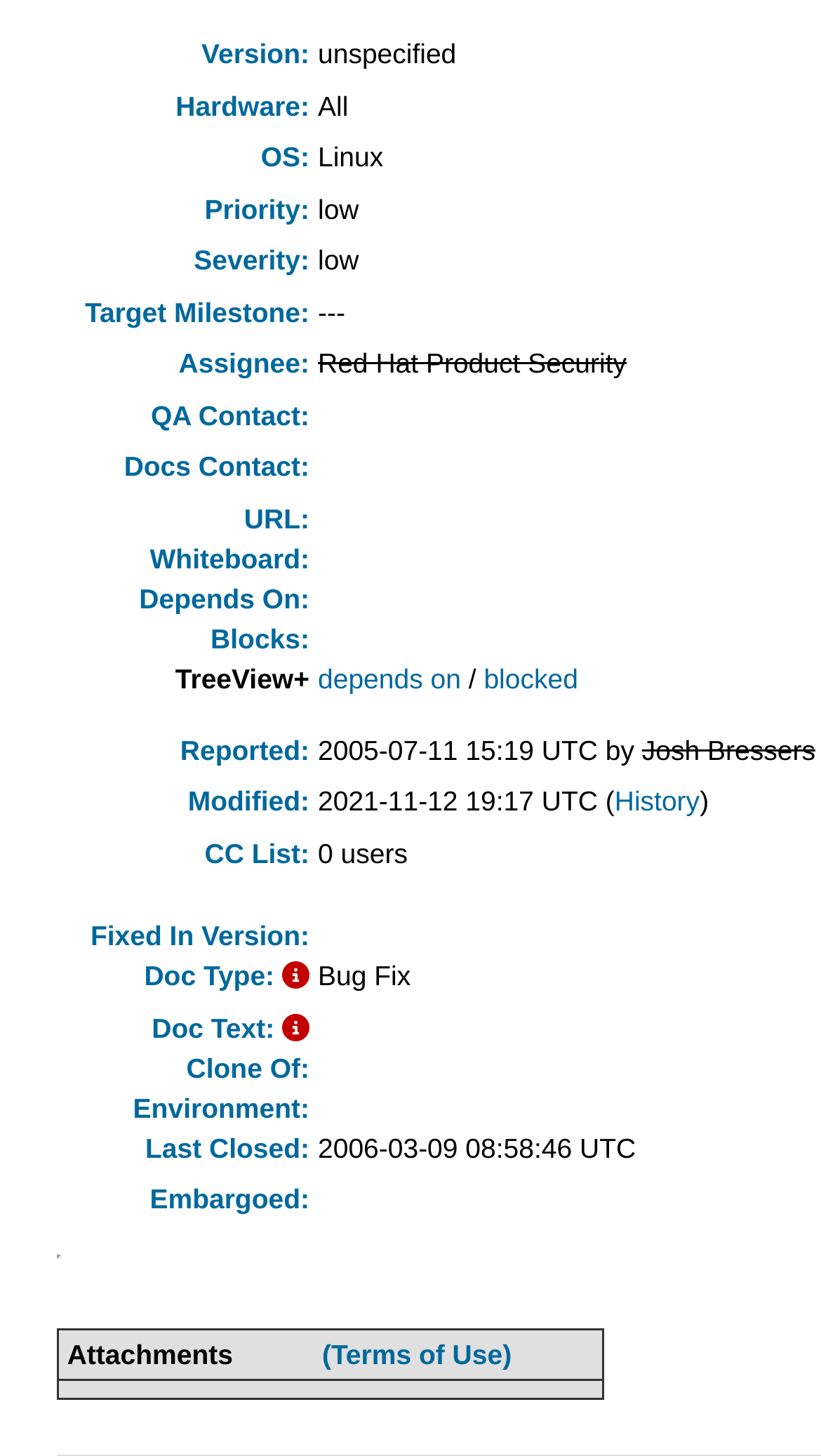Identify the bounding box coordinates for the UI element that matches this description: "Last Closed:".

[0.177, 0.778, 0.377, 0.799]